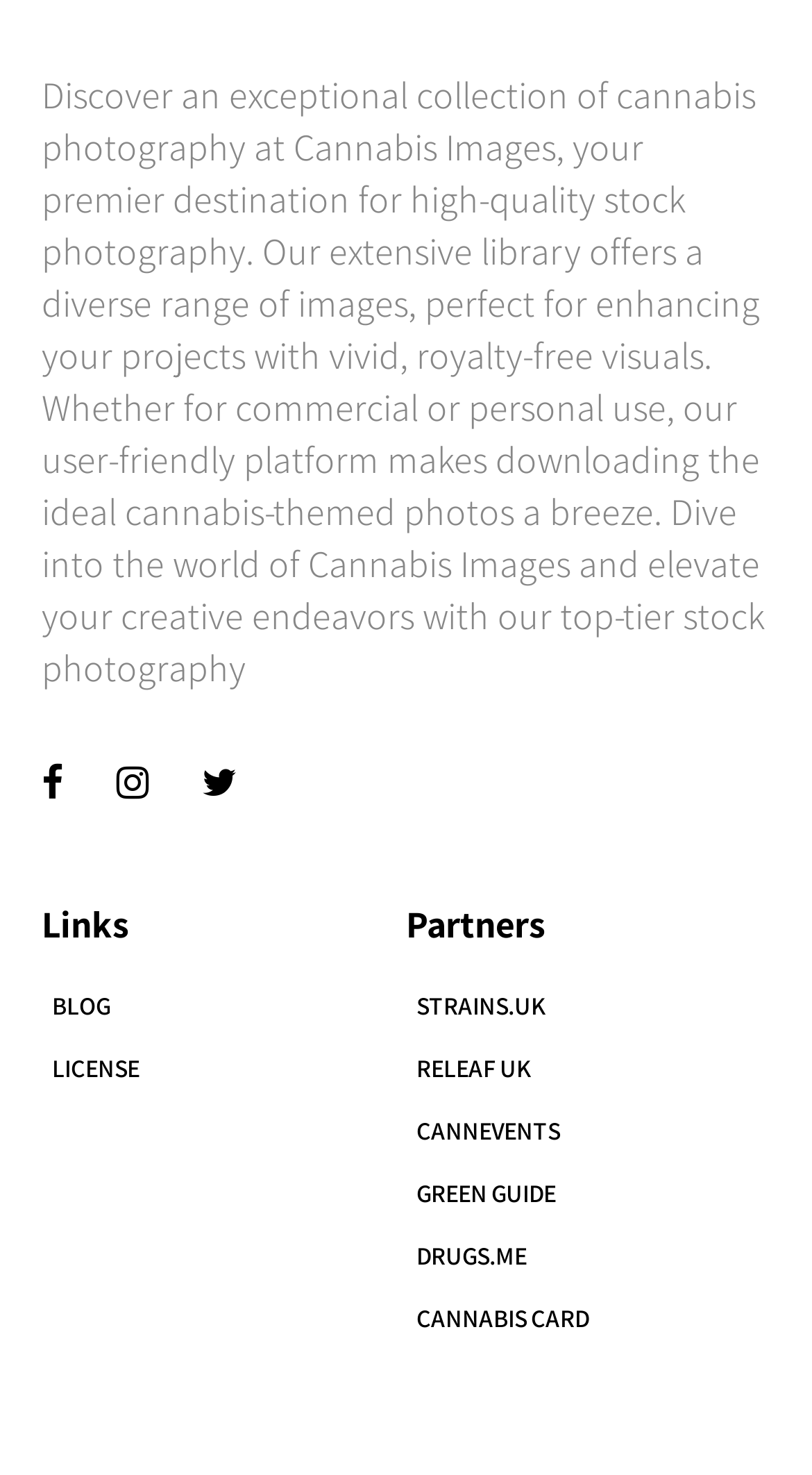What is the purpose of Cannabis Images?
Please answer the question with as much detail as possible using the screenshot.

Based on the static text on the webpage, it appears that Cannabis Images is a platform that provides high-quality stock photography related to cannabis, making it easy for users to download and enhance their projects with vivid, royalty-free visuals.